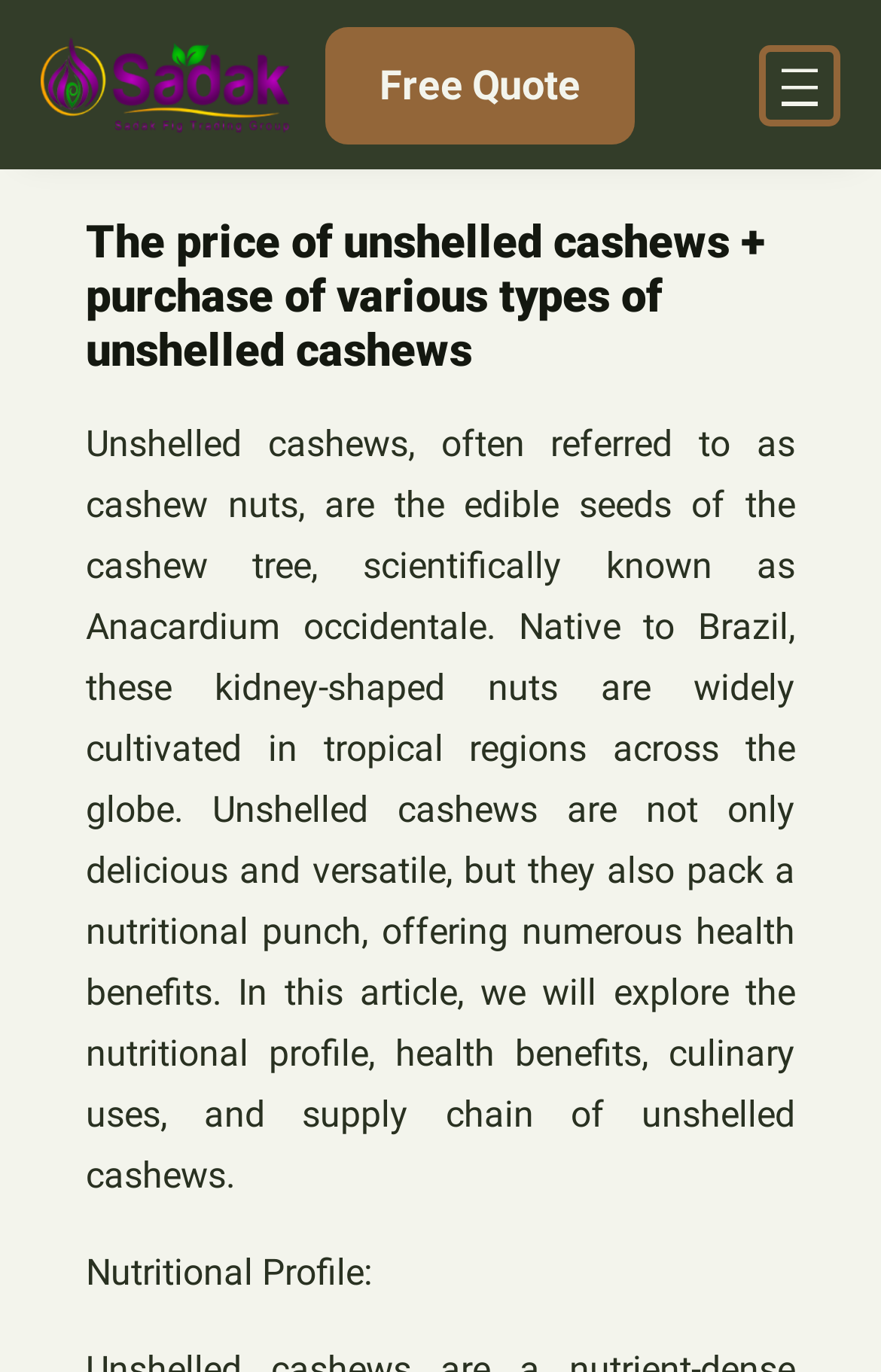Carefully examine the image and provide an in-depth answer to the question: What is the scientific name of the cashew tree?

The question asks for the scientific name of the cashew tree. From the webpage, we can find the answer in the StaticText element with the text 'Unshelled cashews, often referred to as cashew nuts, are the edible seeds of the cashew tree, scientifically known as Anacardium occidentale.'